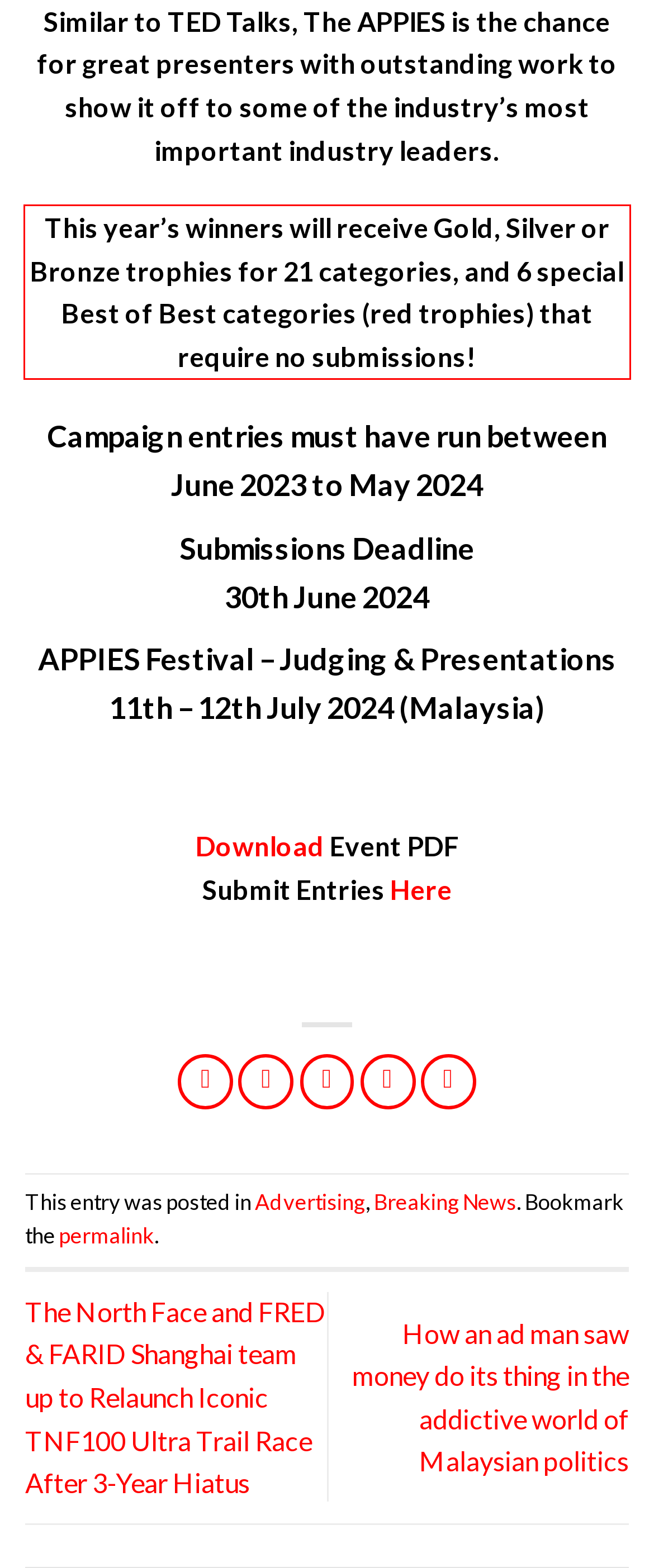Locate the red bounding box in the provided webpage screenshot and use OCR to determine the text content inside it.

This year’s winners will receive Gold, Silver or Bronze trophies for 21 categories, and 6 special Best of Best categories (red trophies) that require no submissions!